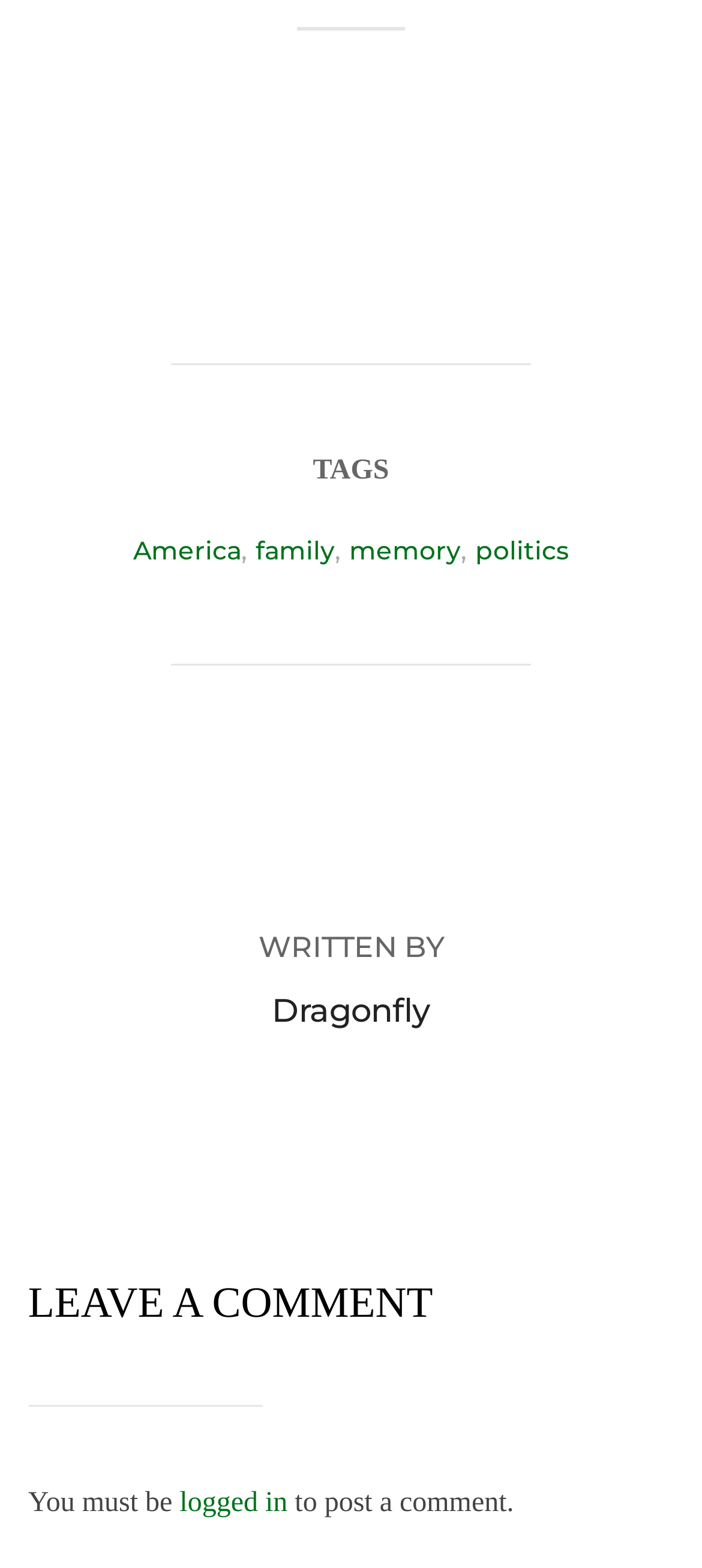Give the bounding box coordinates for the element described by: "memory".

[0.497, 0.34, 0.656, 0.361]